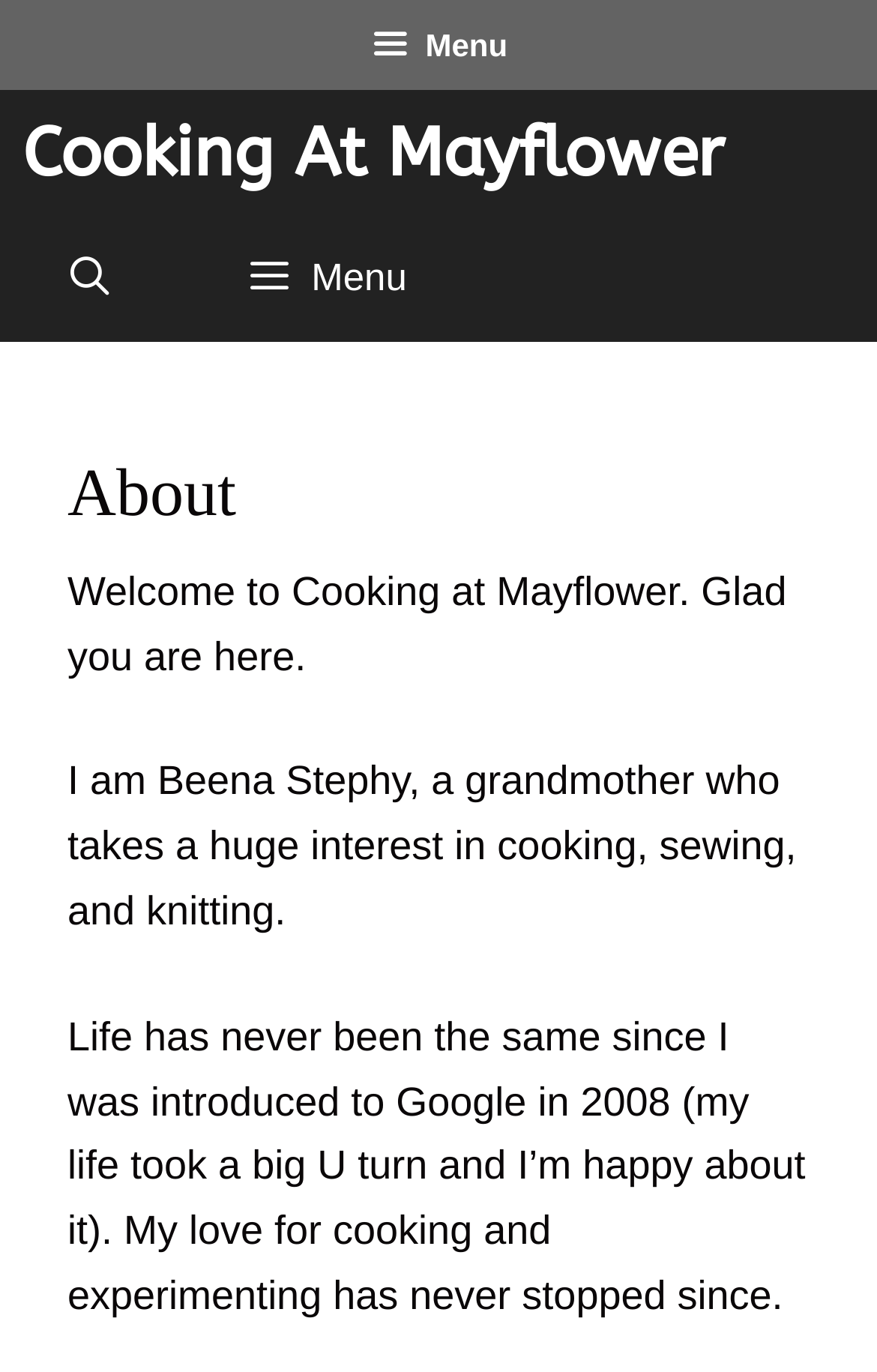Summarize the webpage with intricate details.

The webpage is about Beena Stephy, a grandmother who shares her interests in cooking, sewing, and knitting. At the top of the page, there is a menu button with an icon, followed by a navigation bar with two links: "Cooking At Mayflower" and "Open Search Bar". Below the navigation bar, there is another menu button that expands to reveal a dropdown menu.

The main content of the page is divided into sections, with a heading that reads "About" at the top. Below the heading, there is a paragraph that welcomes visitors to "Cooking at Mayflower" and introduces Beena Stephy. The next paragraph describes Beena's interests and hobbies, including cooking, sewing, and knitting. The final paragraph shares a personal anecdote about how Beena's life changed after discovering Google in 2008.

The layout of the page is organized, with clear headings and concise text. The menu buttons and navigation bar are positioned at the top of the page, making it easy to access different sections of the website. The main content is centered on the page, with ample whitespace to make the text easy to read.